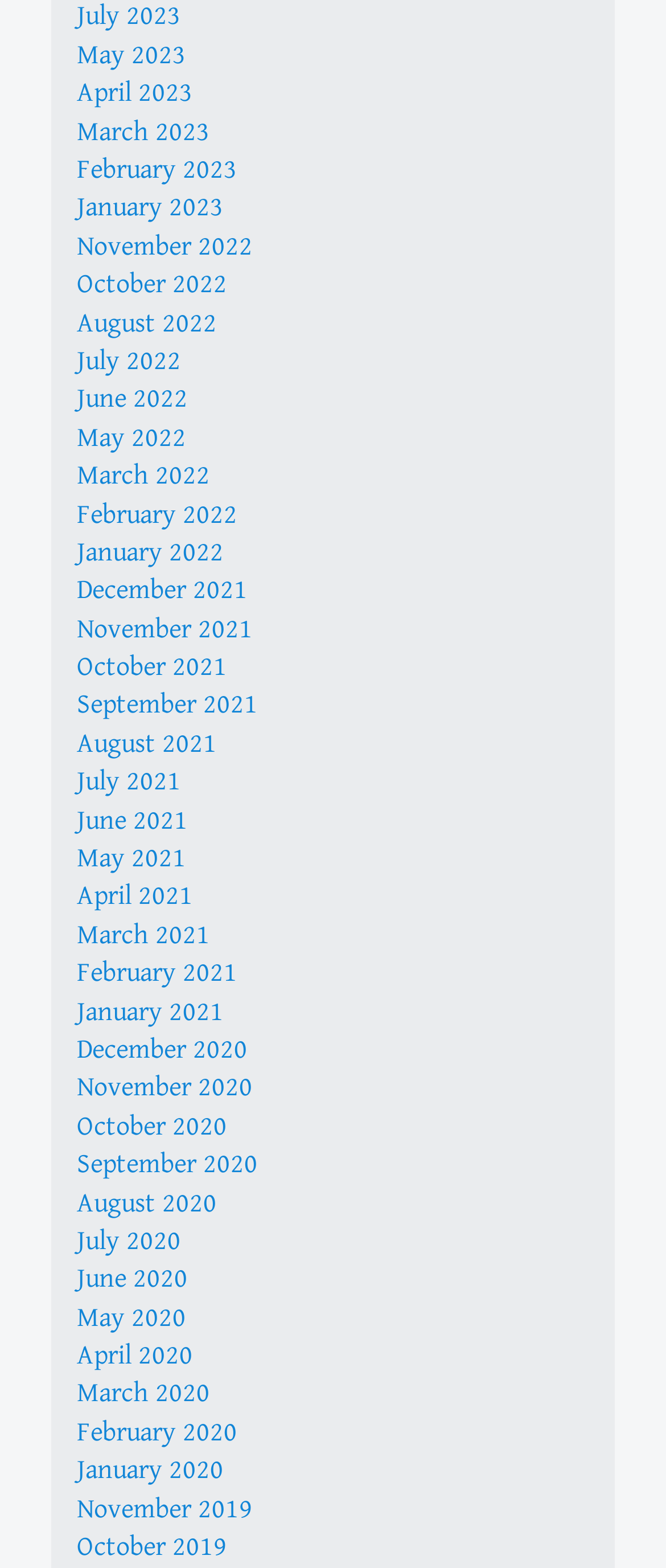Identify the bounding box coordinates for the UI element described as follows: May 2023. Use the format (top-left x, top-left y, bottom-right x, bottom-right y) and ensure all values are floating point numbers between 0 and 1.

[0.115, 0.025, 0.279, 0.046]